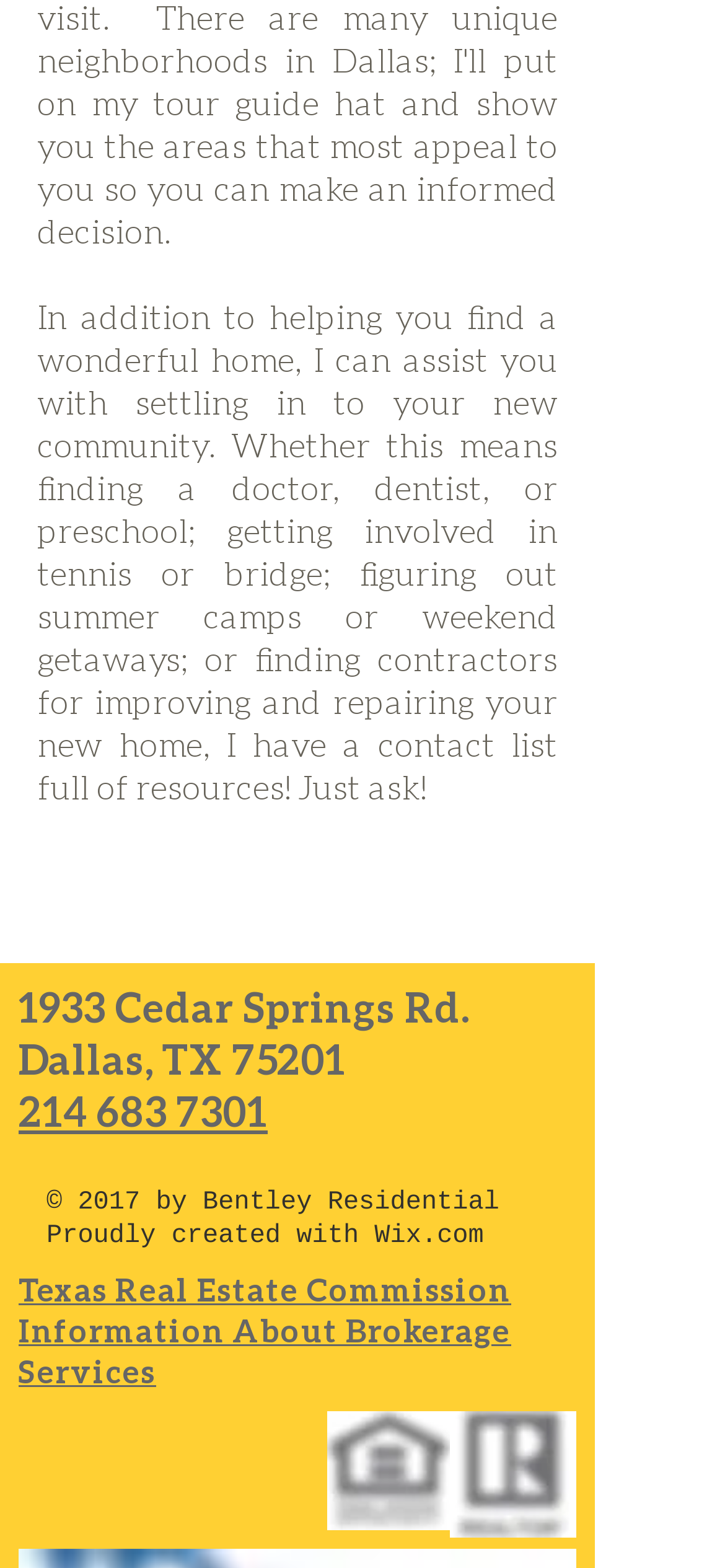Bounding box coordinates are given in the format (top-left x, top-left y, bottom-right x, bottom-right y). All values should be floating point numbers between 0 and 1. Provide the bounding box coordinate for the UI element described as: 214 683 7301

[0.026, 0.692, 0.369, 0.724]